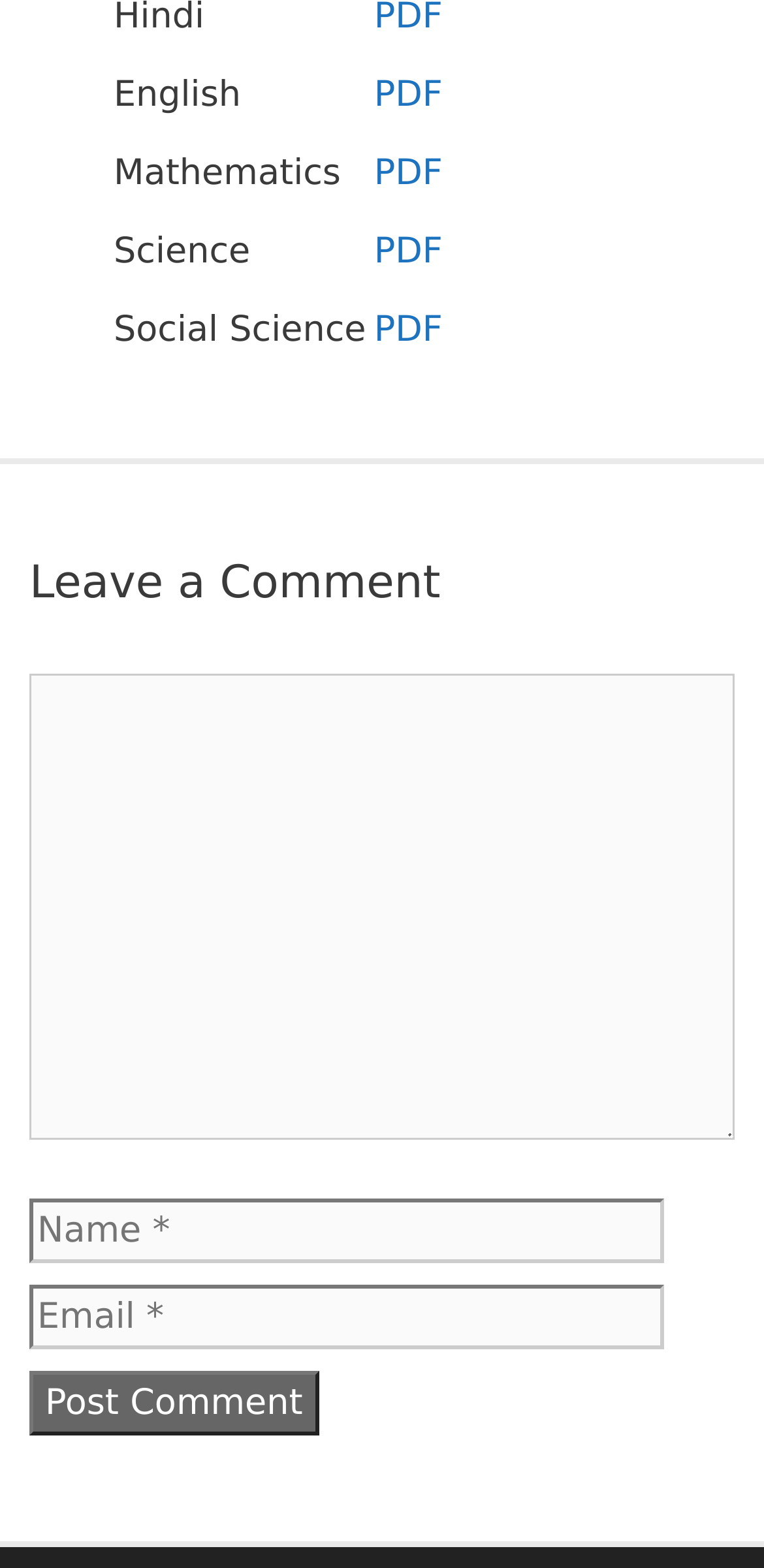What is the file format of the downloadable resources?
Use the screenshot to answer the question with a single word or phrase.

PDF